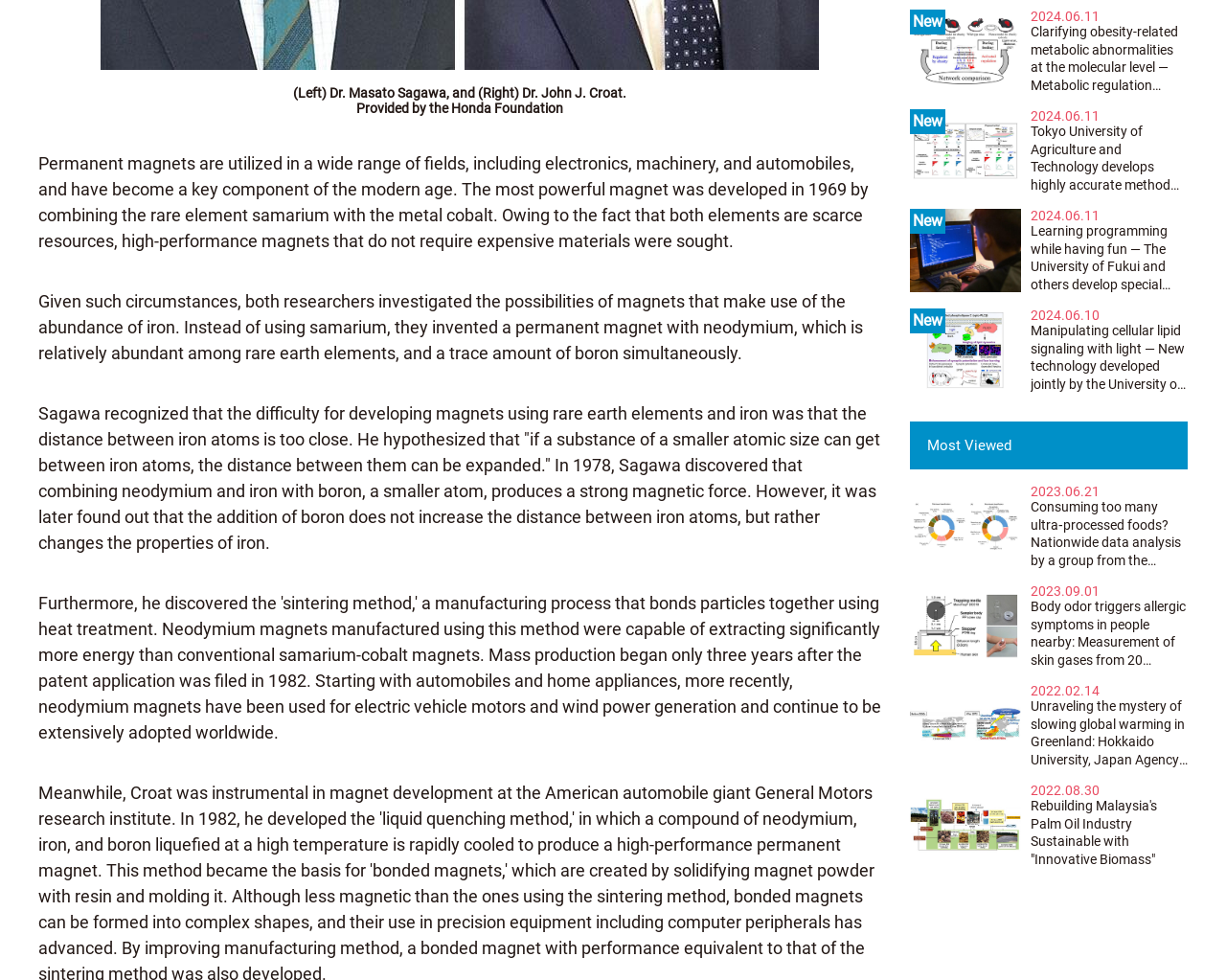Please answer the following question using a single word or phrase: 
What is the category of the article '2024.06.11 Clarifying obesity-related metabolic abnormalities at the molecular level — Metabolic regulation during feeding in obese mice differs significantly from that during fasting'?

Medicine